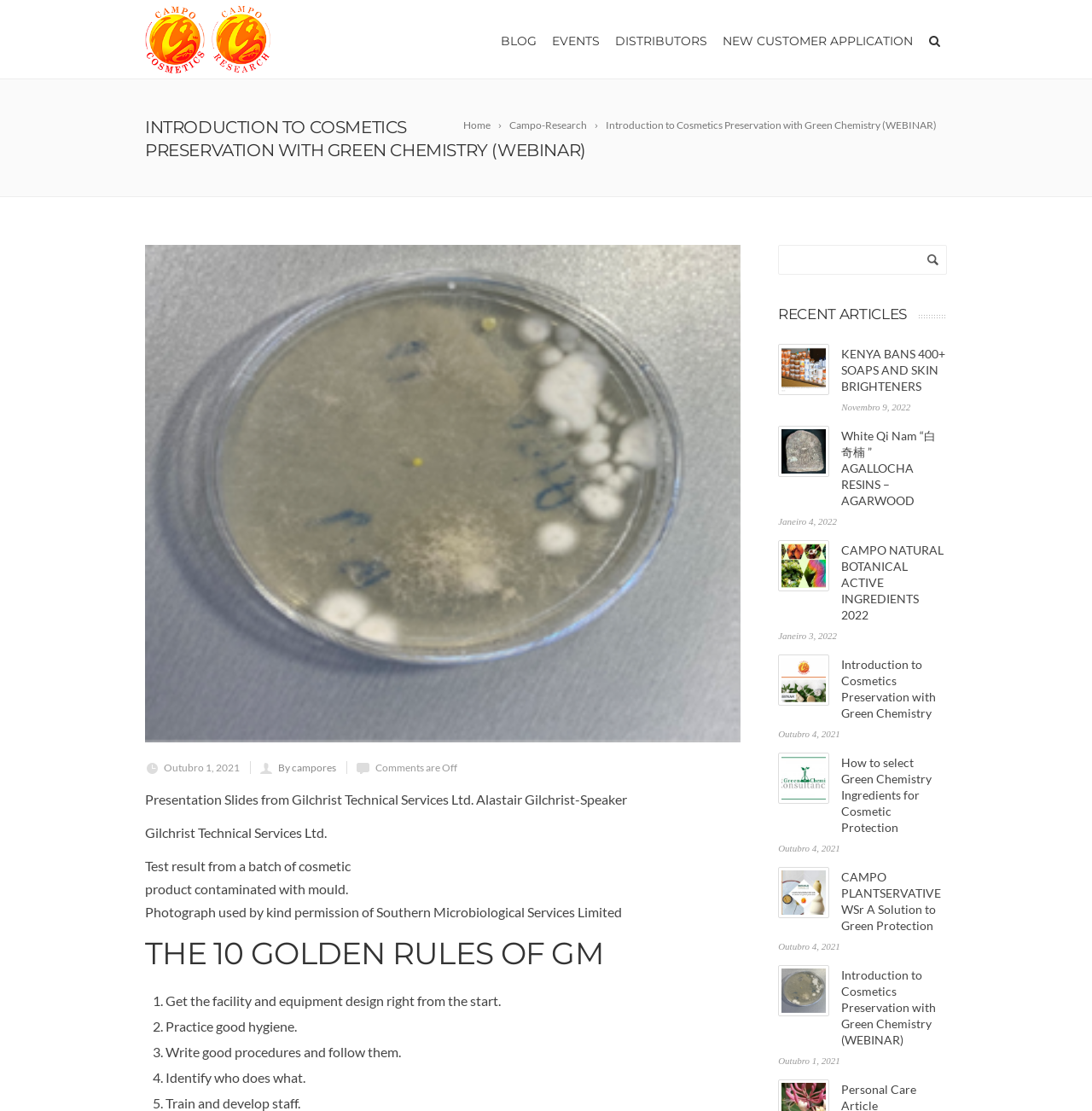What is the company name?
Examine the screenshot and reply with a single word or phrase.

Campo Research Pte Ltd